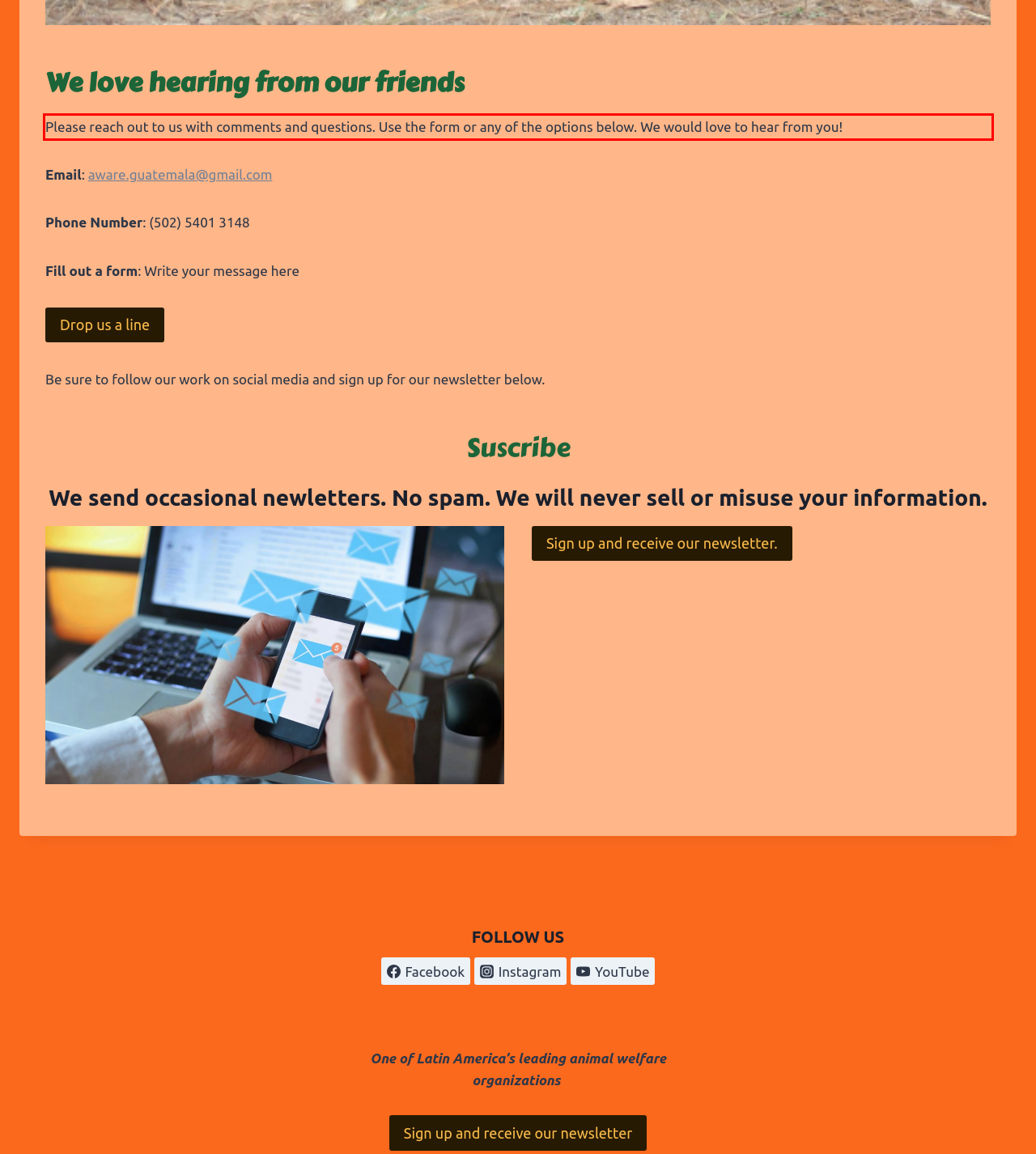Please perform OCR on the text within the red rectangle in the webpage screenshot and return the text content.

Please reach out to us with comments and questions. Use the form or any of the options below. We would love to hear from you!